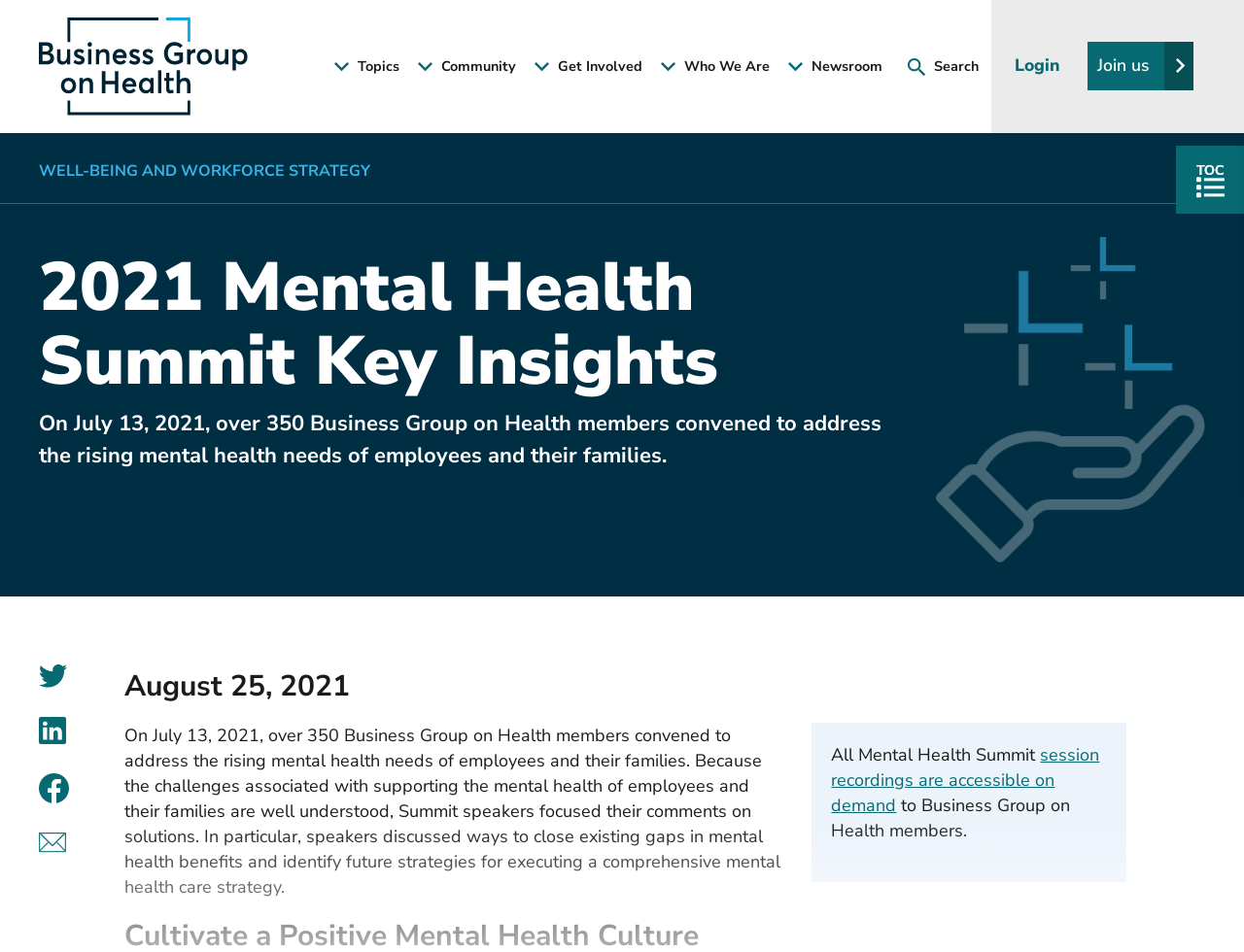Locate the bounding box coordinates of the element that should be clicked to fulfill the instruction: "Click the 'Topics' button".

[0.264, 0.0, 0.327, 0.14]